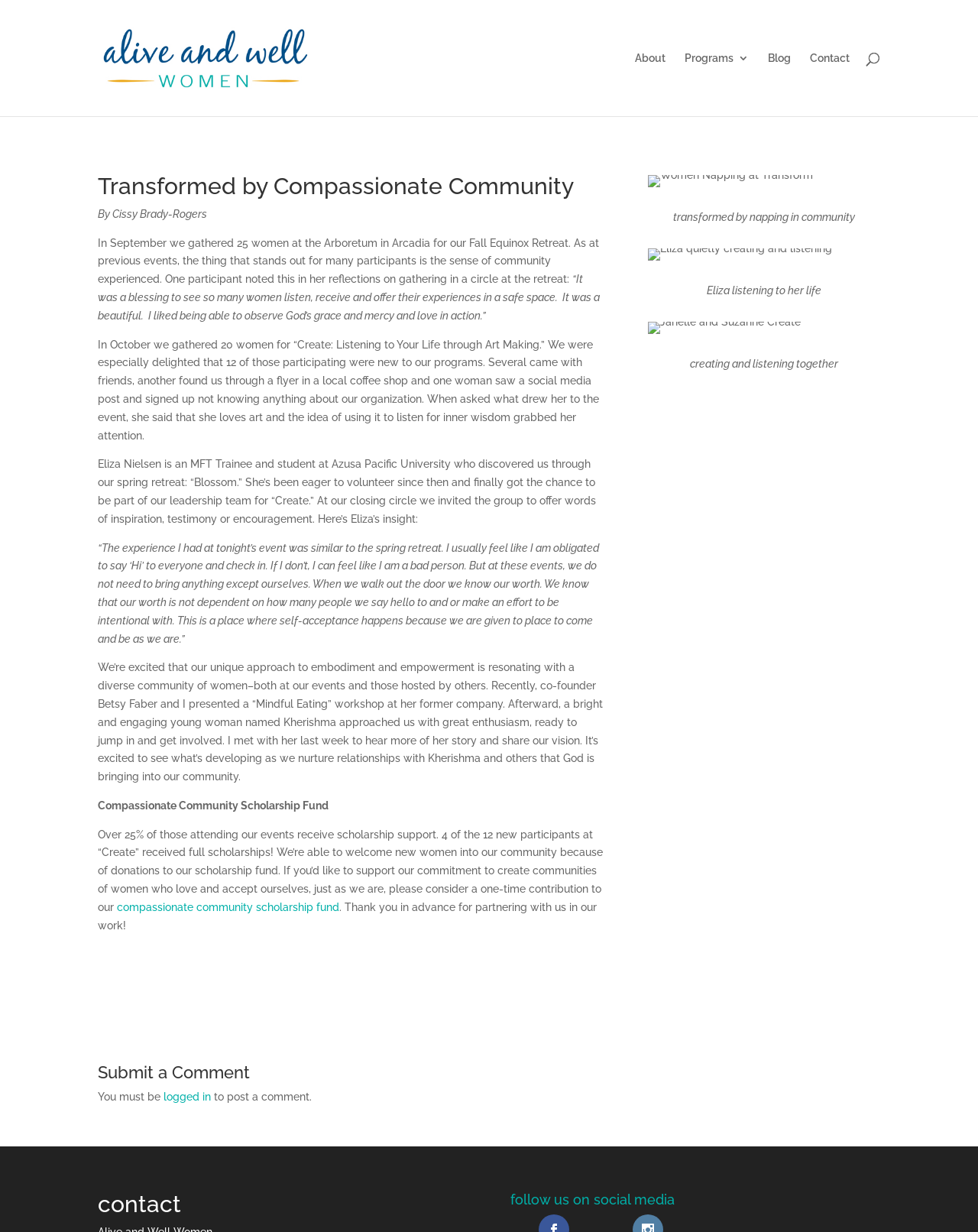Please provide a one-word or phrase answer to the question: 
What percentage of event attendees receive scholarship support?

Over 25%